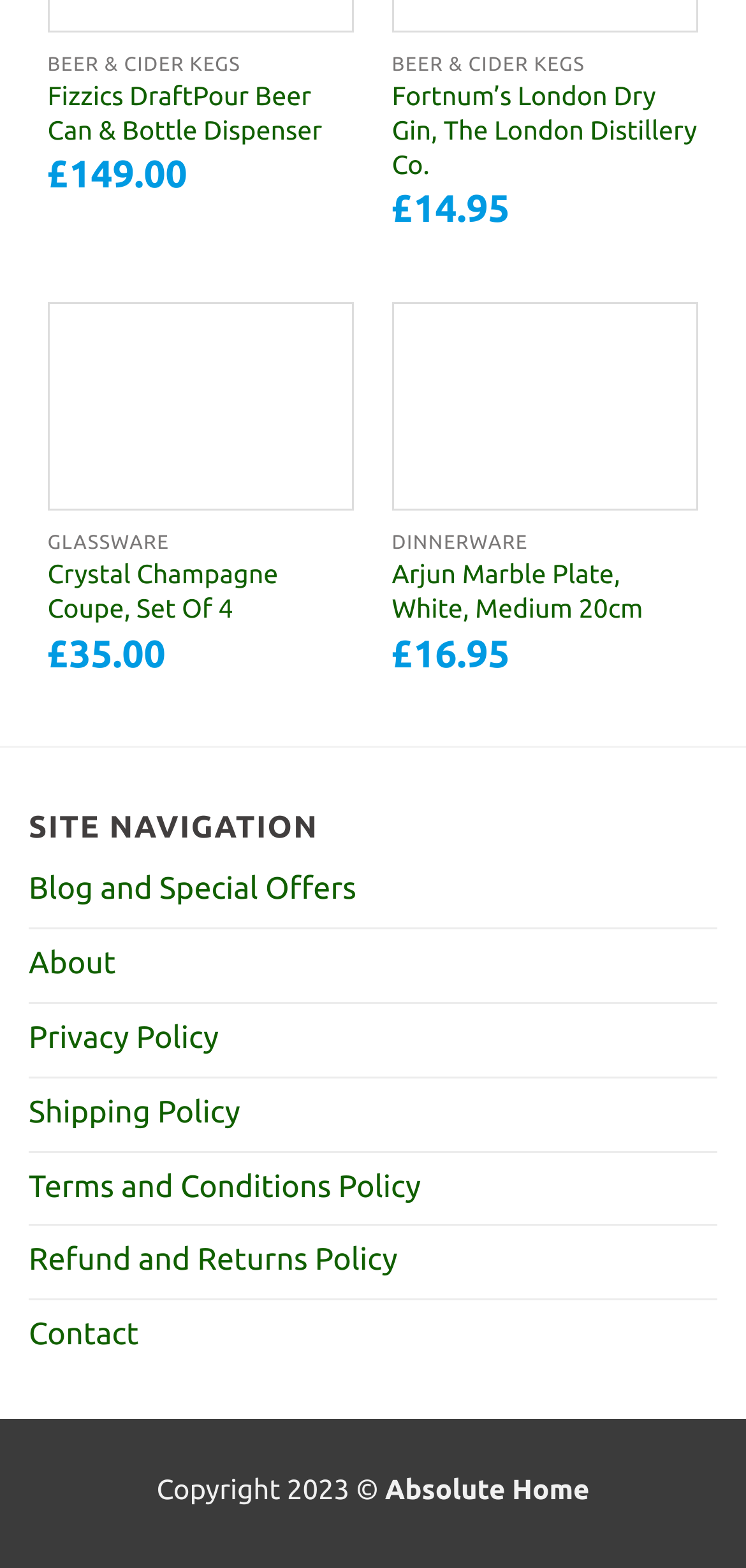How many links are there in the 'SITE NAVIGATION' section?
Examine the image and give a concise answer in one word or a short phrase.

7